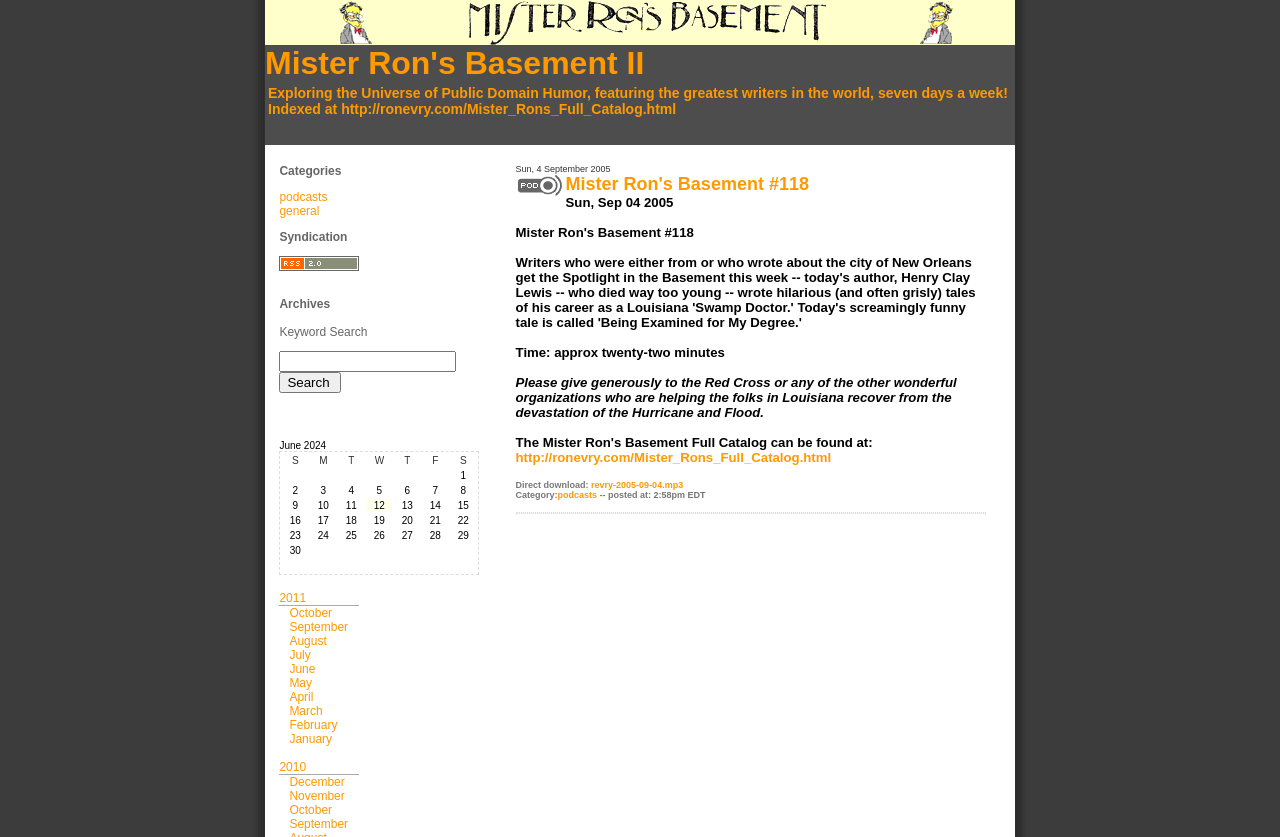How many links are there in the 'Archives' section?
Please provide a comprehensive answer based on the details in the screenshot.

In the 'Archives' section, I can see 12 links labeled with month names from January to December. These links are likely used to access archived content from previous months.